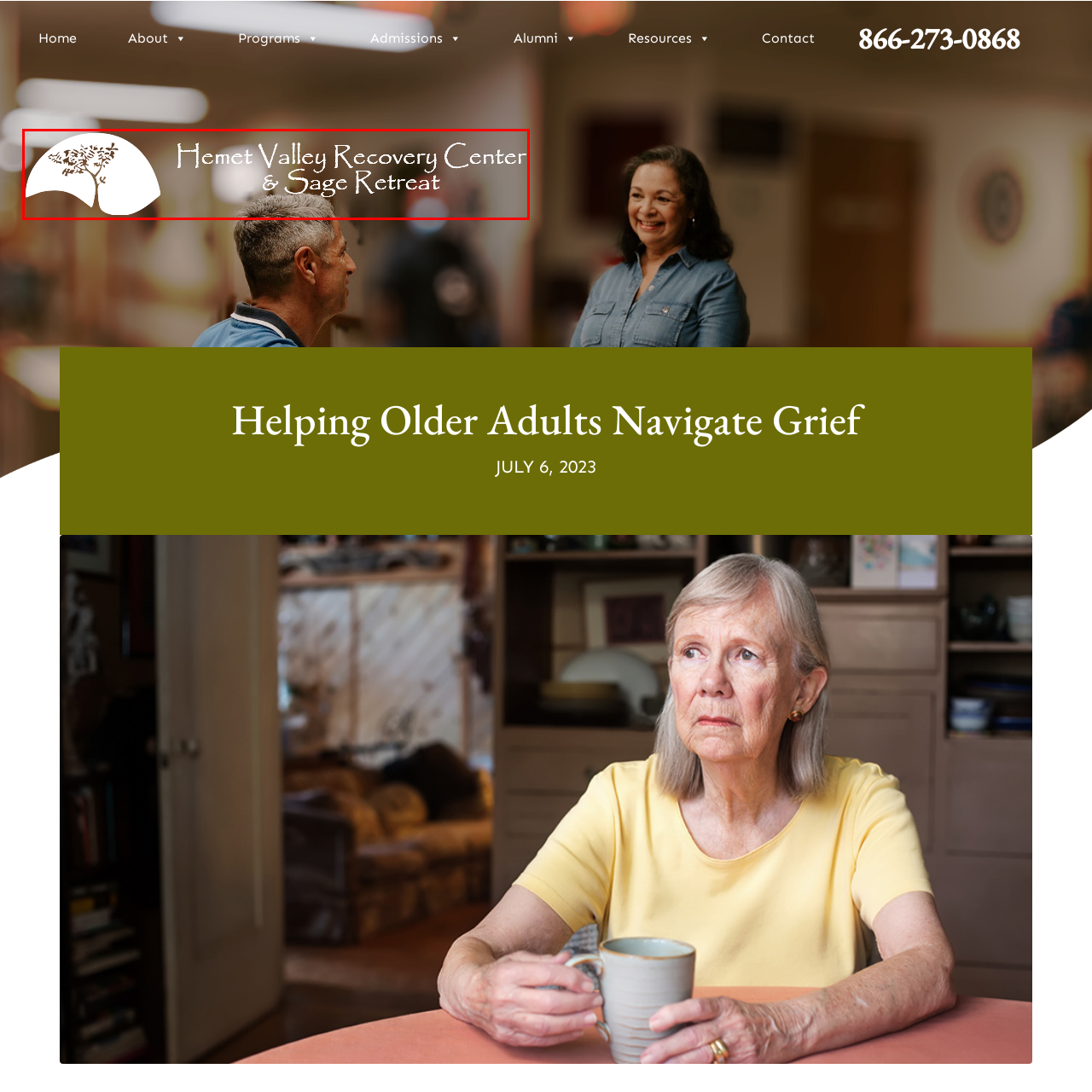Describe in detail the elements and actions shown in the image within the red-bordered area.

The image prominently features the logo of the Hemet Valley Recovery Center & Sage Retreat, conveying a sense of calm and support. The logo is accompanied by an artistic depiction of a tree, symbolizing growth, healing, and resilience. The text is styled in an elegant font, emphasizing the center's commitment to providing recovery and retreat services. This visual representation aligns with the theme of grief and loss, resonating with those seeking solace and understanding in their difficult journeys. The overall composition exudes warmth and a welcoming atmosphere, inviting individuals to explore the support available at this retreat.